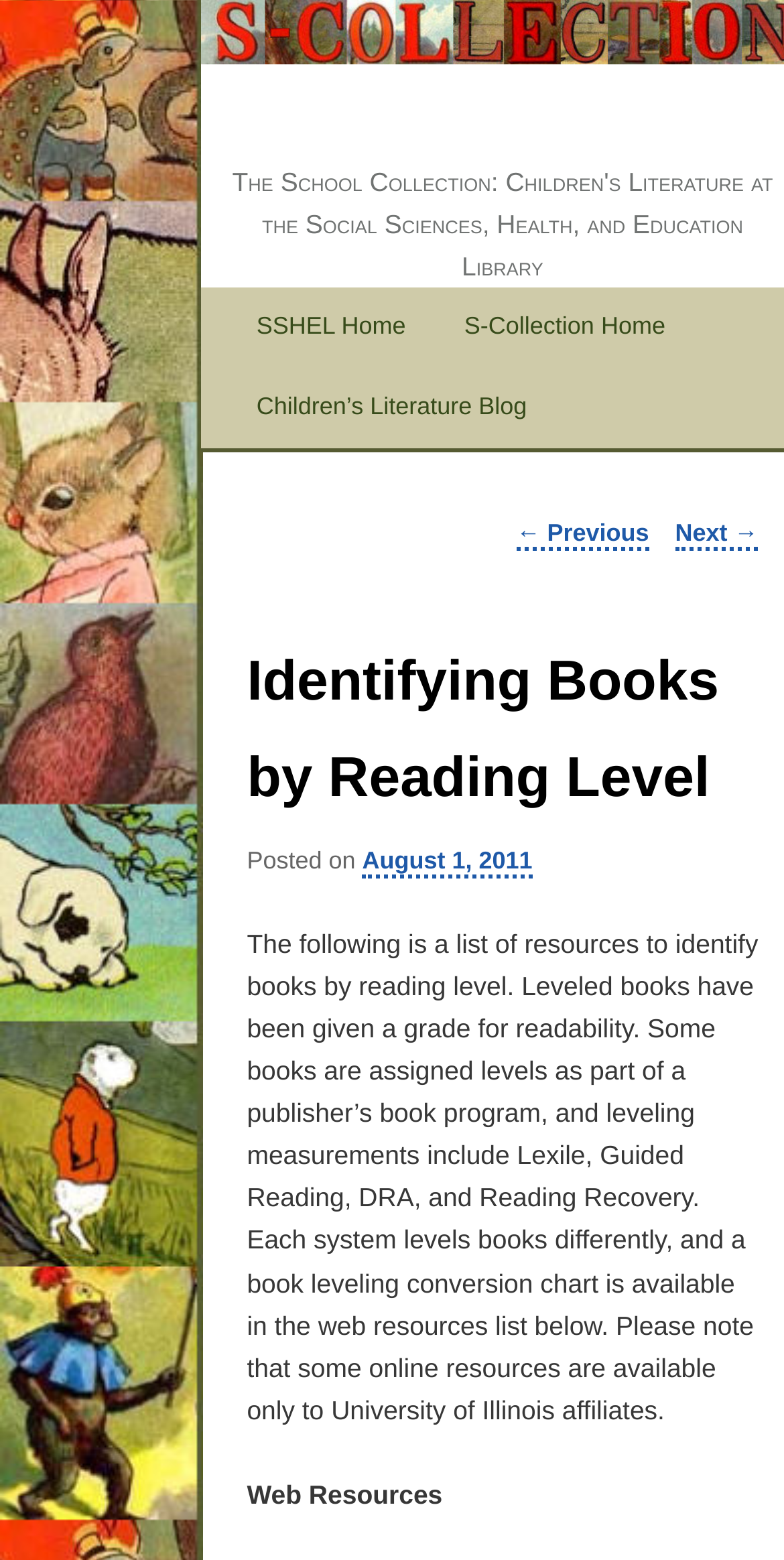Determine the bounding box coordinates of the region I should click to achieve the following instruction: "Read previous post". Ensure the bounding box coordinates are four float numbers between 0 and 1, i.e., [left, top, right, bottom].

[0.659, 0.333, 0.828, 0.354]